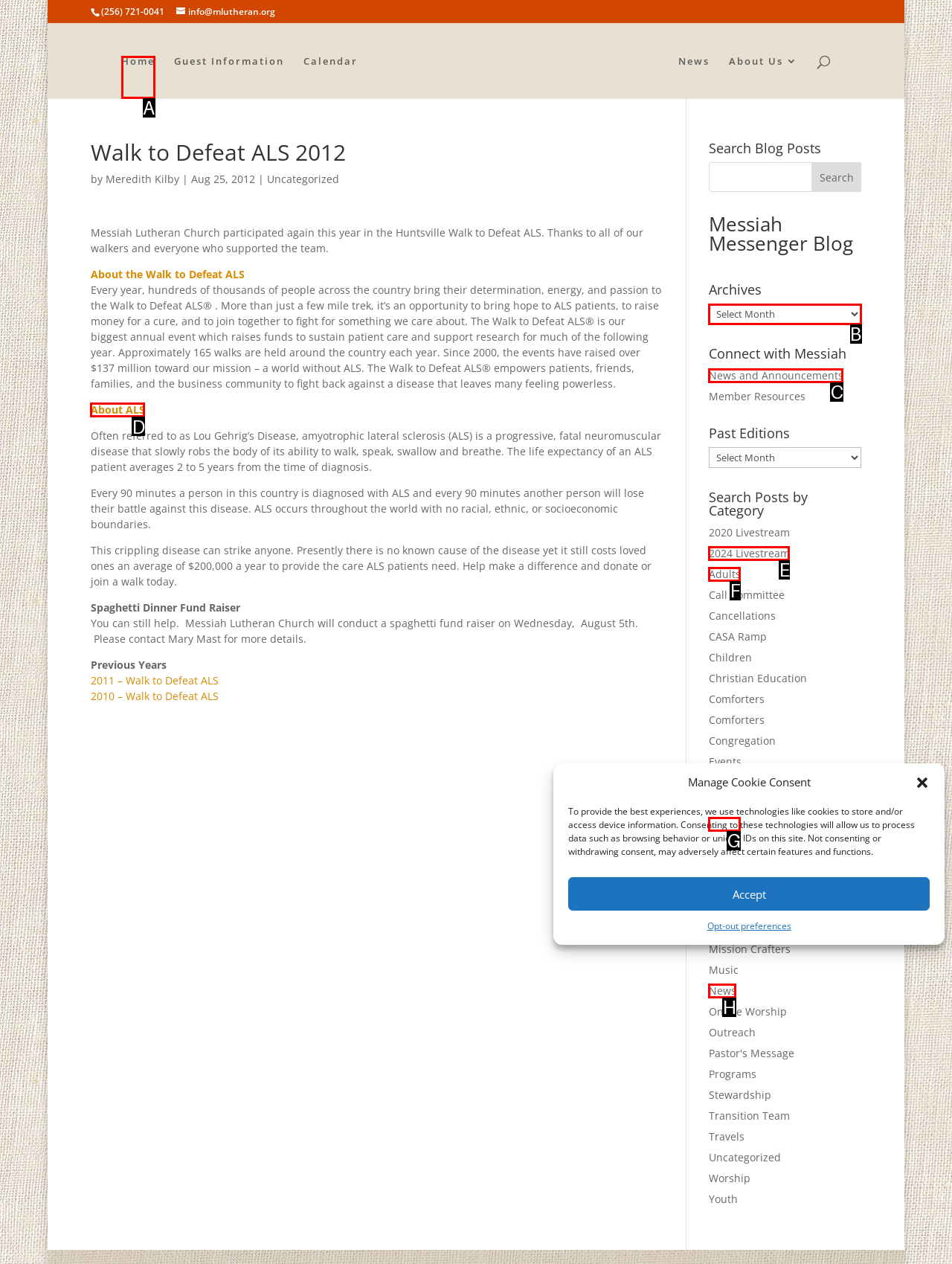Point out which HTML element you should click to fulfill the task: Read about ALS.
Provide the option's letter from the given choices.

D